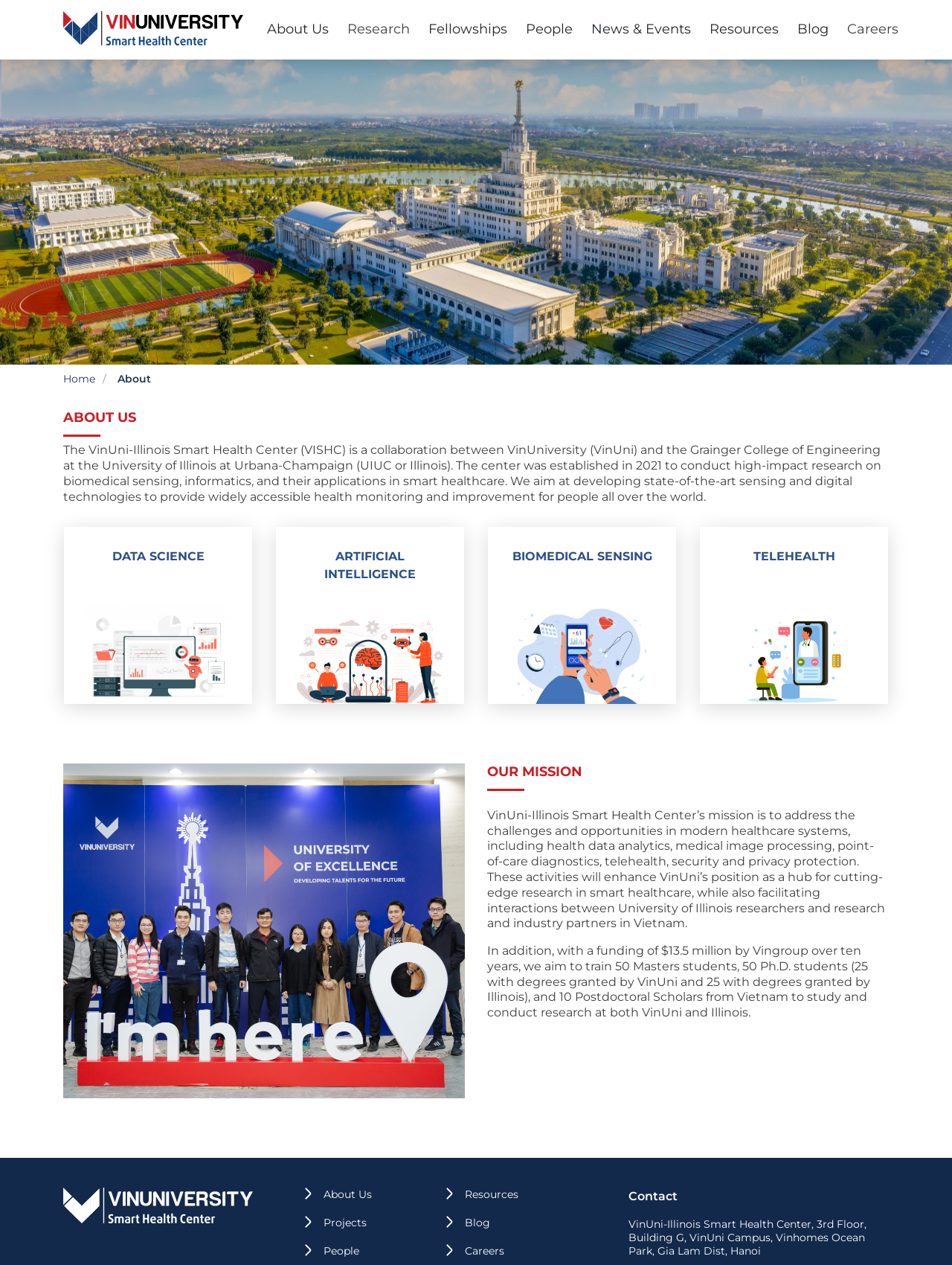Provide the bounding box coordinates of the UI element that matches the description: "News & Events".

[0.621, 0.017, 0.726, 0.03]